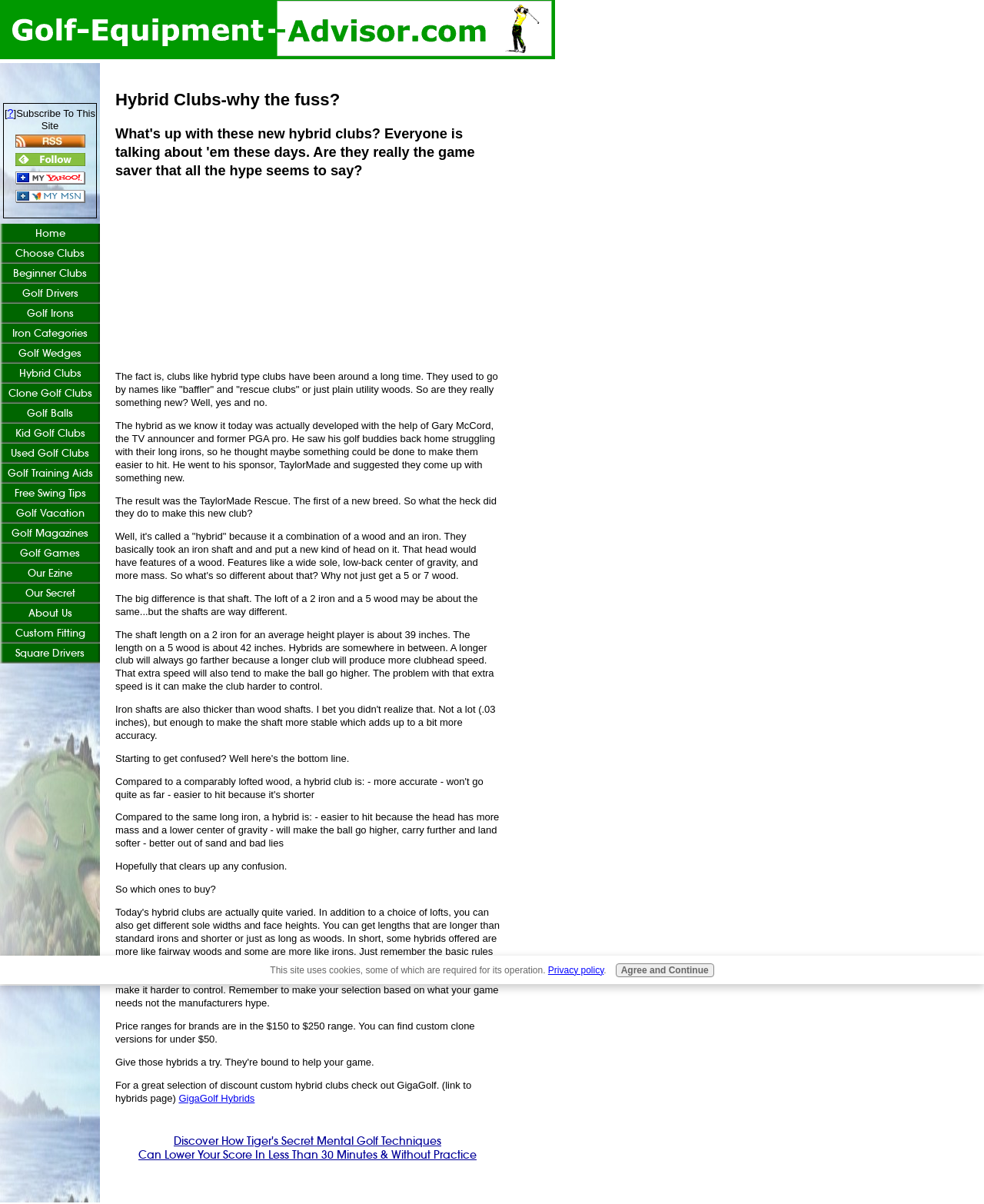Based on the image, provide a detailed and complete answer to the question: 
What is the benefit of hybrid clubs in sand and bad lies?

The webpage states that hybrid clubs are better out of sand and bad lies due to their design, which makes them more versatile and easier to play from difficult lies.